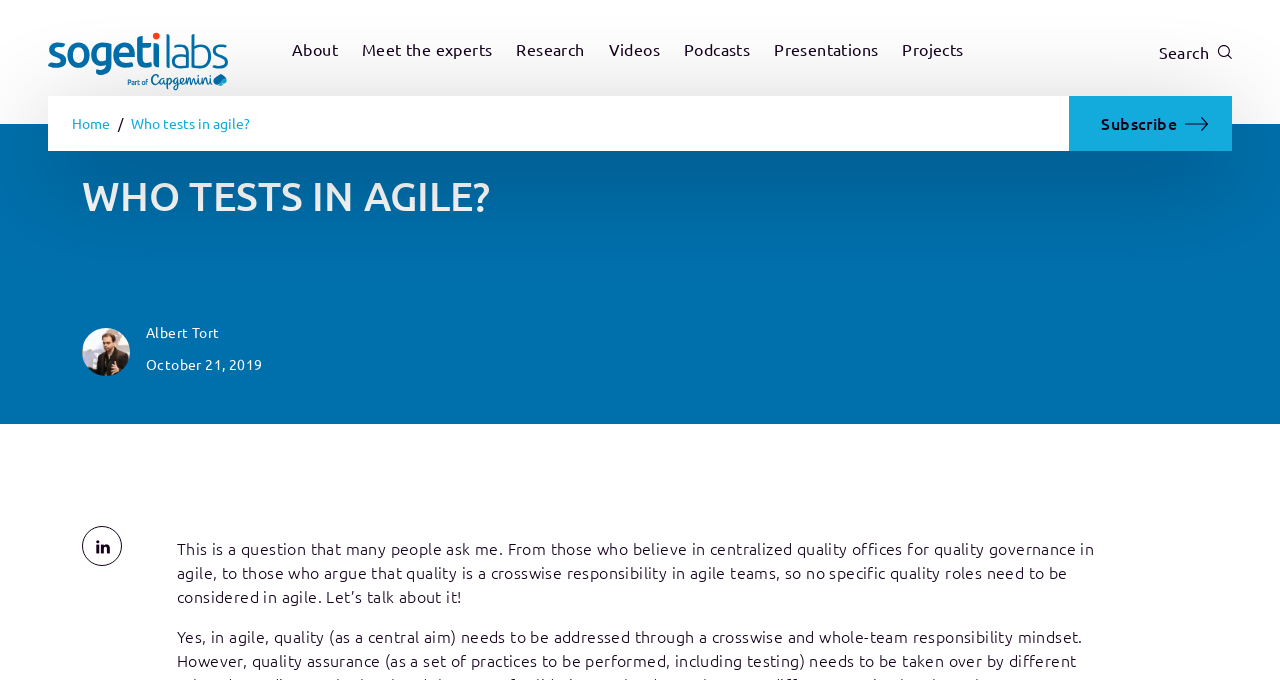What is the text of the webpage's headline?

WHO TESTS IN AGILE?